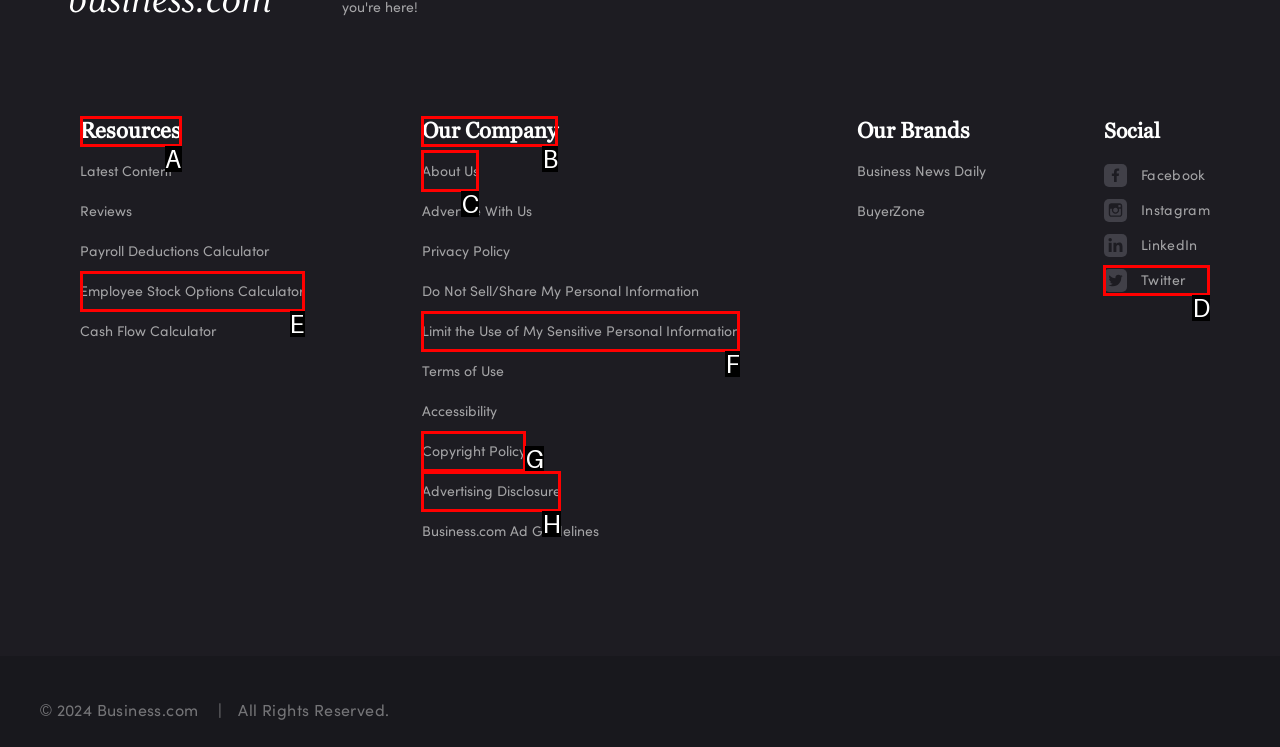Identify the correct lettered option to click in order to perform this task: View recent posts. Respond with the letter.

None